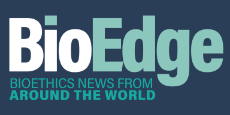What color is 'Edge' in the logo?
Based on the image, respond with a single word or phrase.

soft green